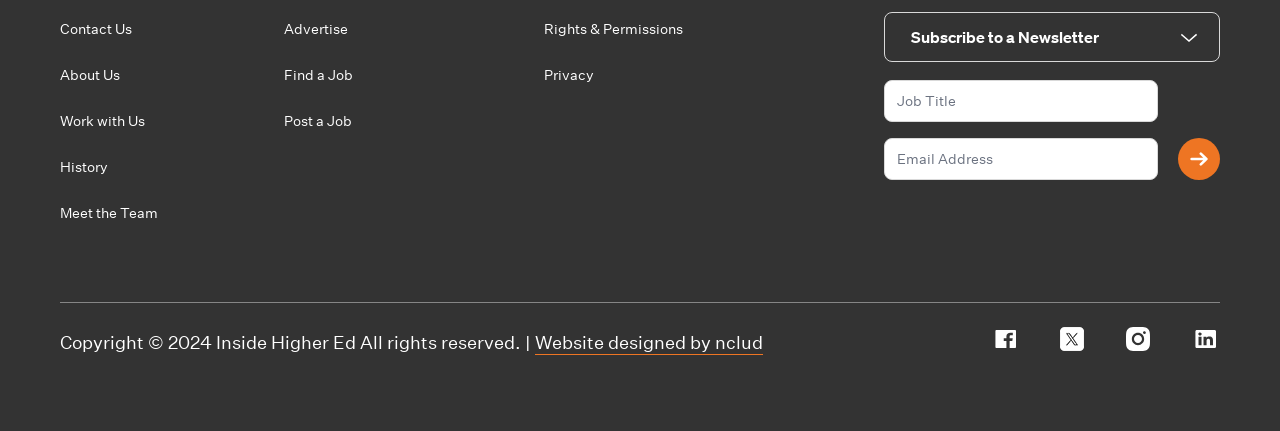Determine the bounding box coordinates of the clickable region to carry out the instruction: "Find a job".

[0.222, 0.153, 0.276, 0.194]